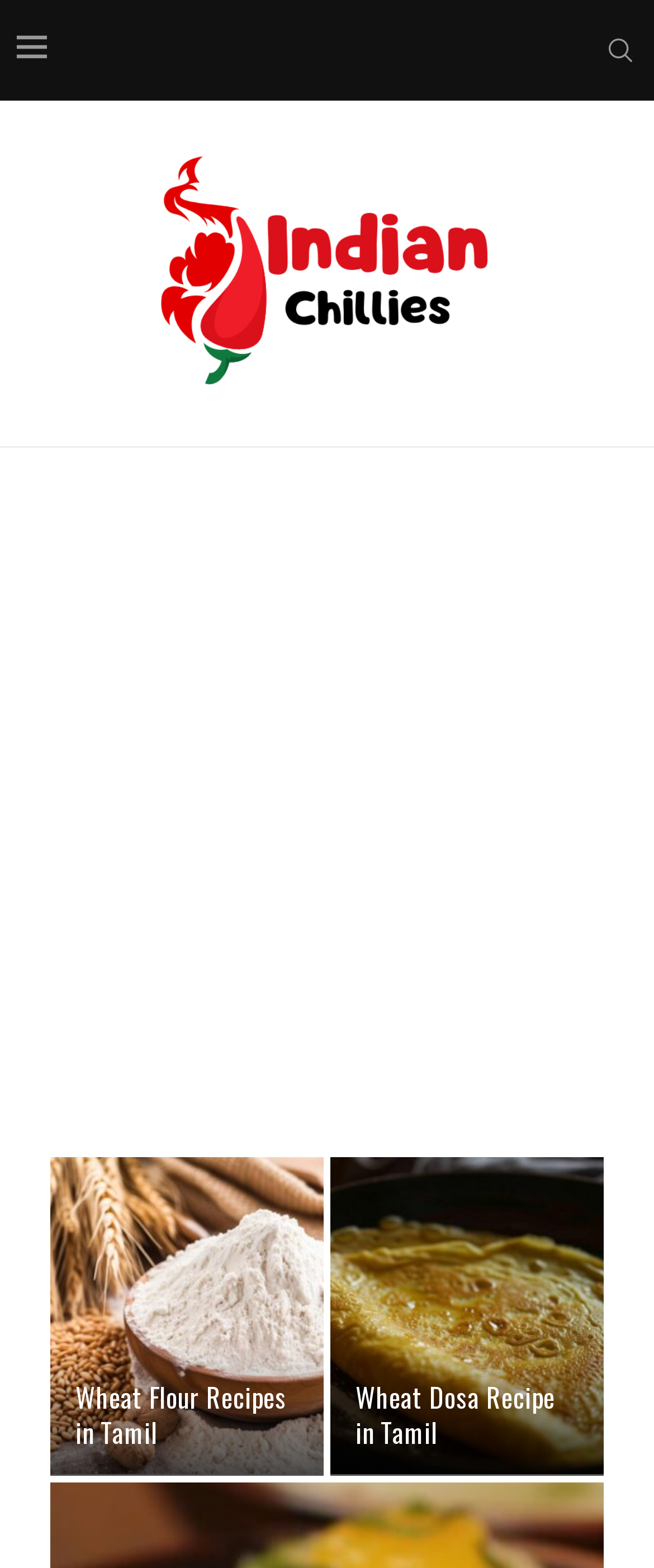Generate an in-depth caption that captures all aspects of the webpage.

The webpage is about Indian food recipes, specifically featuring wheat flour recipes in Tamil and Hindi. At the top, there is a layout table with an image on the left and a "Search" link on the right. Below this, there is a prominent link and image combination with the text "Indian Chillies".

The main content of the page is divided into two sections. On the left, there are multiple links and a heading with the text "Wheat Flour Recipes in Tamil", which are stacked vertically. On the right, there are multiple links and a heading with the text "Wheat Dosa Recipe in Tamil", also stacked vertically. These links and headings are positioned in the middle to bottom section of the page.

In between these two sections, there is an iframe advertisement that spans the full width of the page. At the very top of the page, there is a root element with the title "Indian Food - Indian Chillies".